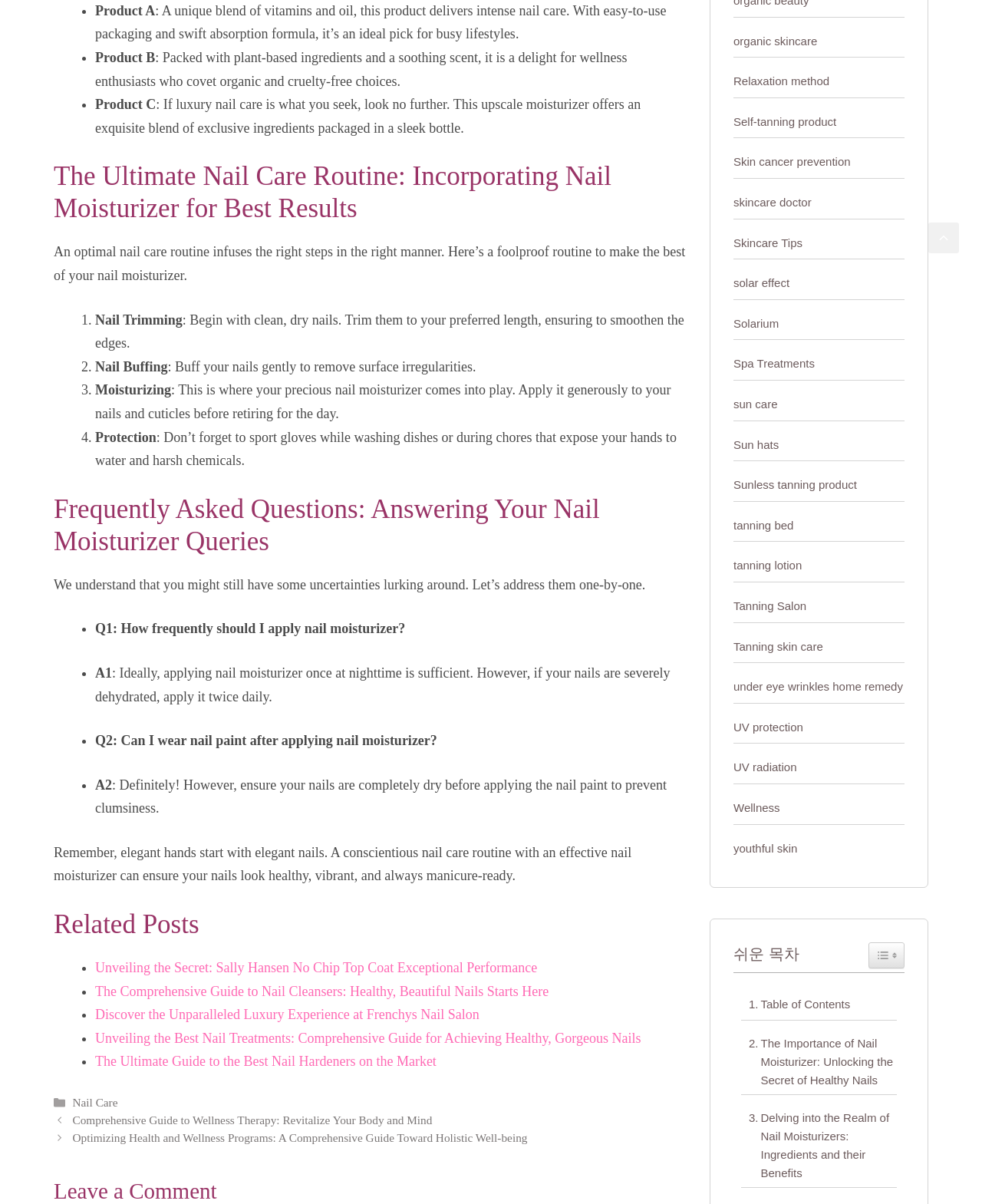How many nail care products are described?
Please provide a single word or phrase in response based on the screenshot.

3